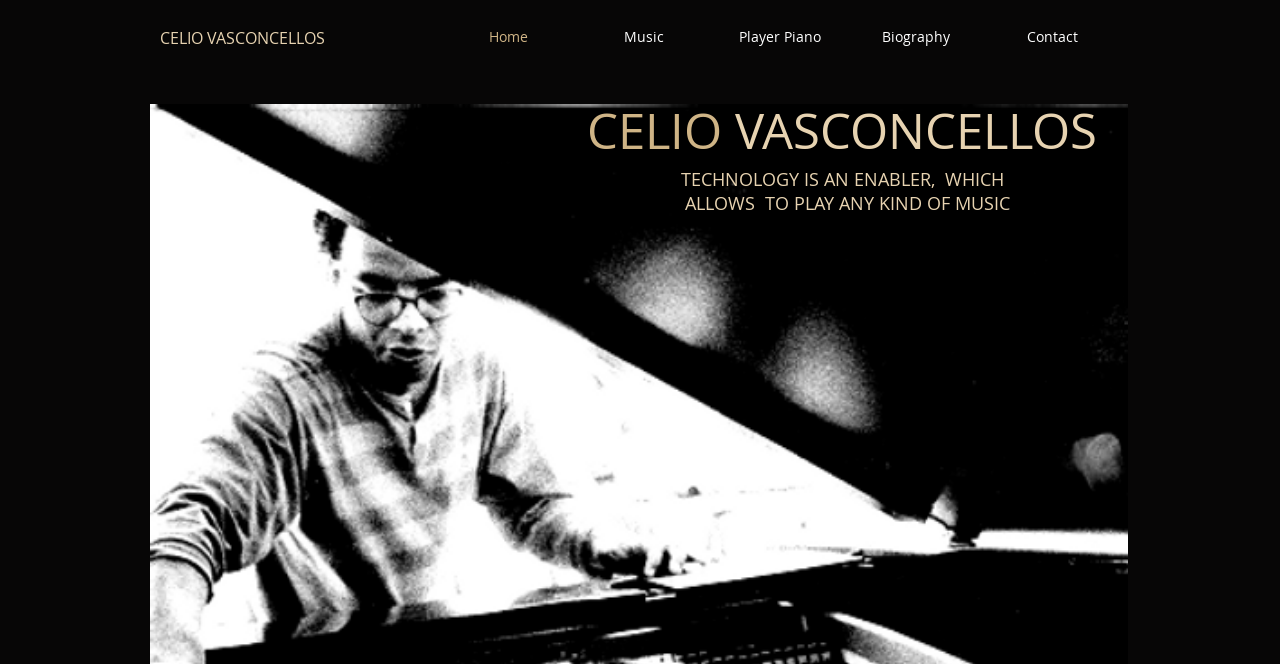Based on the element description, predict the bounding box coordinates (top-left x, top-left y, bottom-right x, bottom-right y) for the UI element in the screenshot: Think Like a Rocket Scientist

None